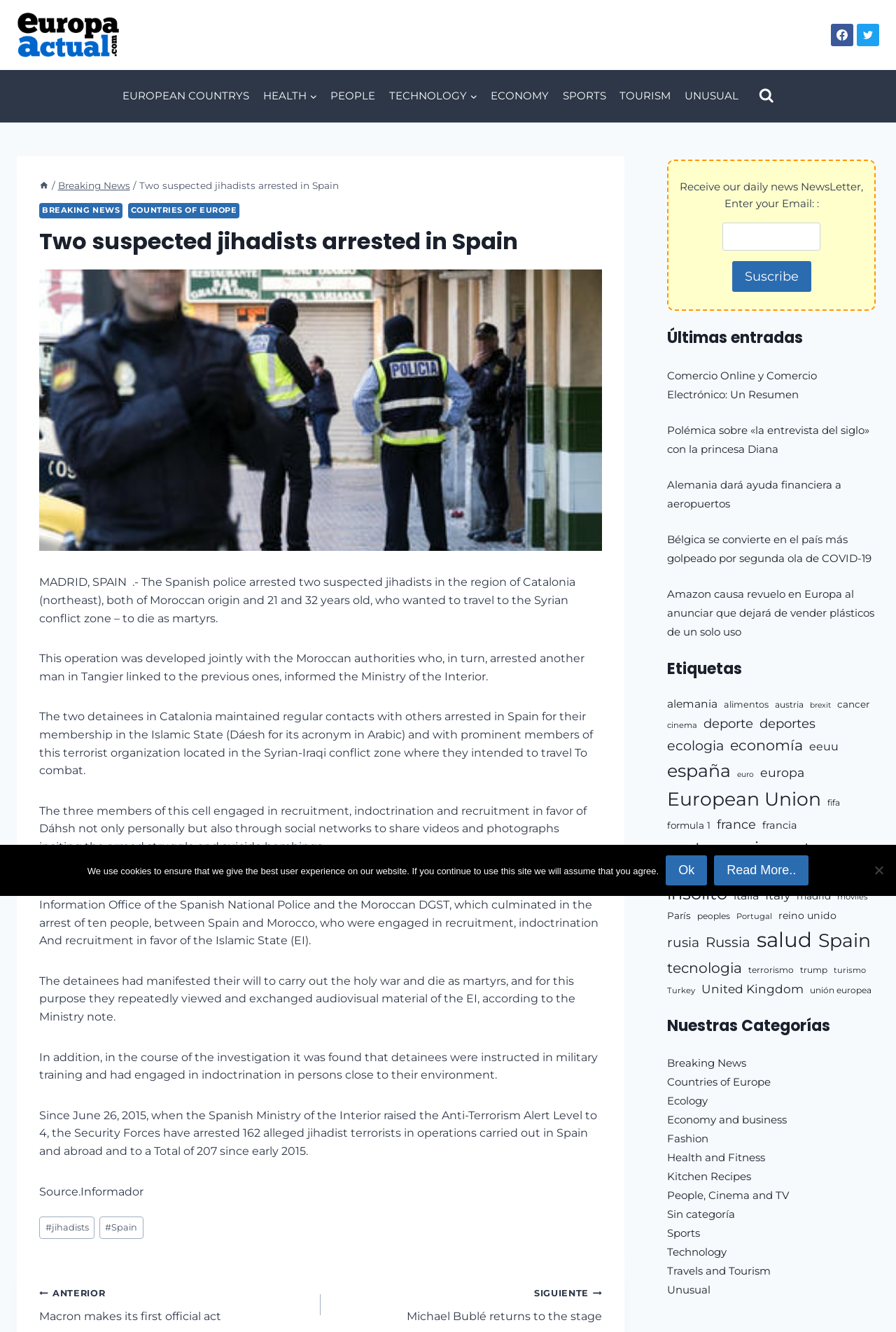From the webpage screenshot, predict the bounding box of the UI element that matches this description: "cinema".

[0.745, 0.54, 0.778, 0.549]